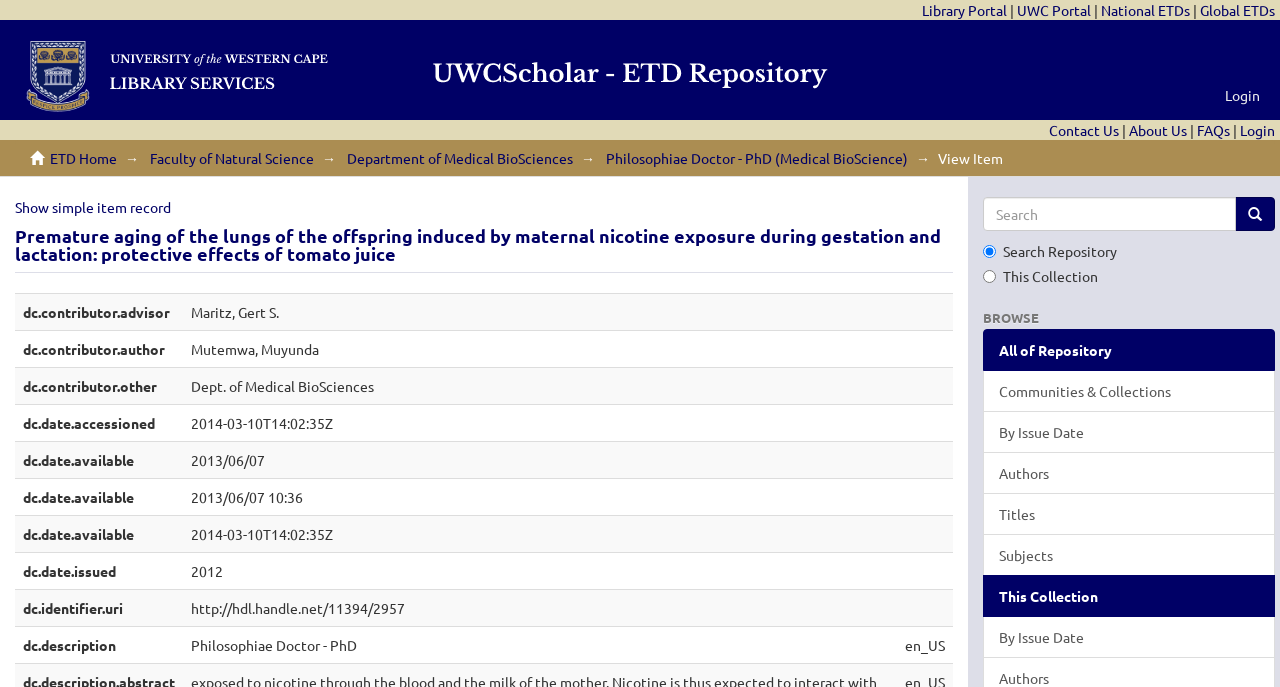Please identify the bounding box coordinates of the area that needs to be clicked to follow this instruction: "Click on the 'Login' link".

[0.945, 0.102, 0.996, 0.175]